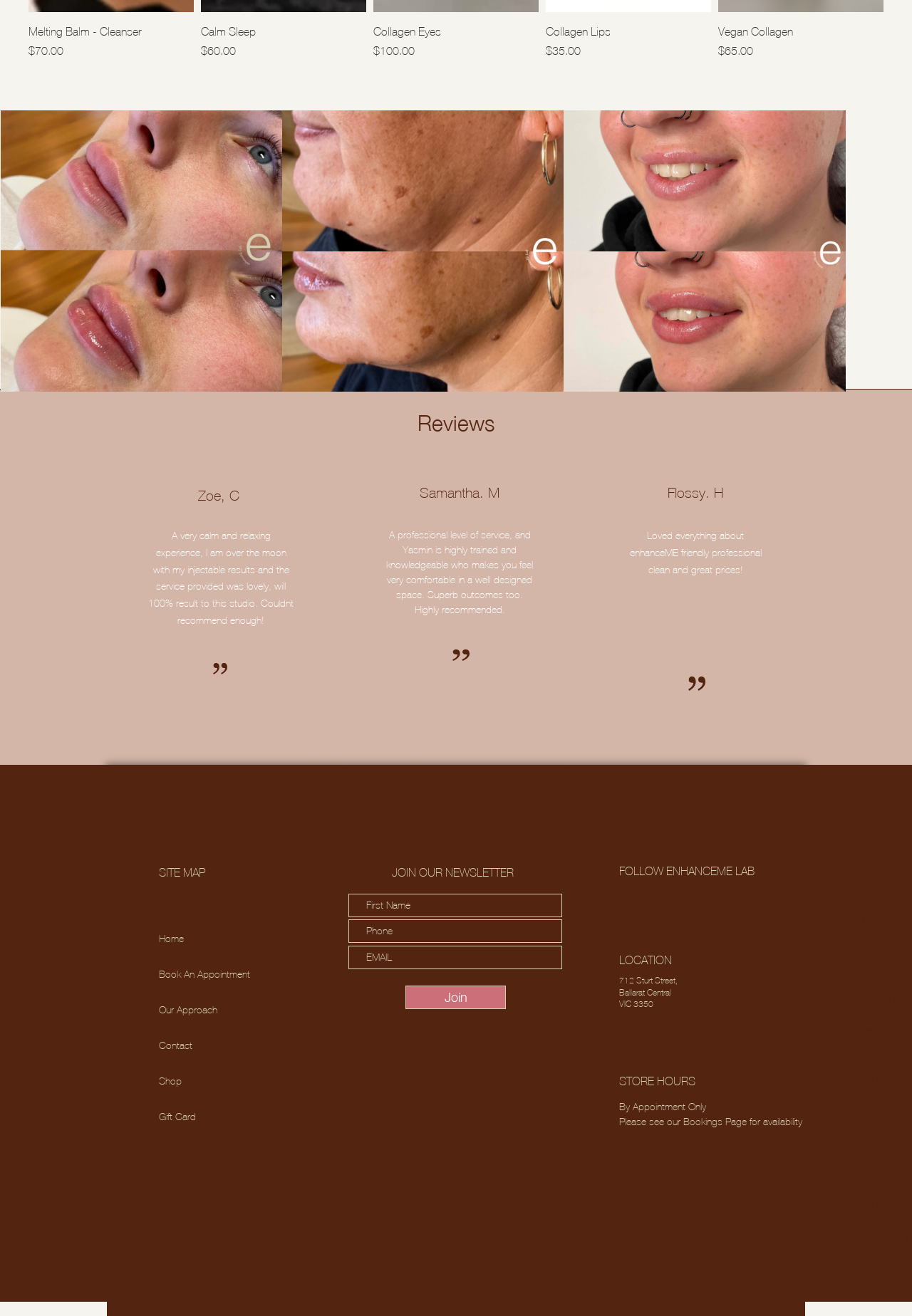Using the provided element description: "aria-label="EMAIL" name="email" placeholder="EMAIL"", determine the bounding box coordinates of the corresponding UI element in the screenshot.

[0.382, 0.719, 0.616, 0.737]